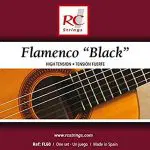Examine the image and give a thorough answer to the following question:
What is the reference number of the product?

The caption provides the product's reference number as FL60, which is an additional detail included on the packaging.